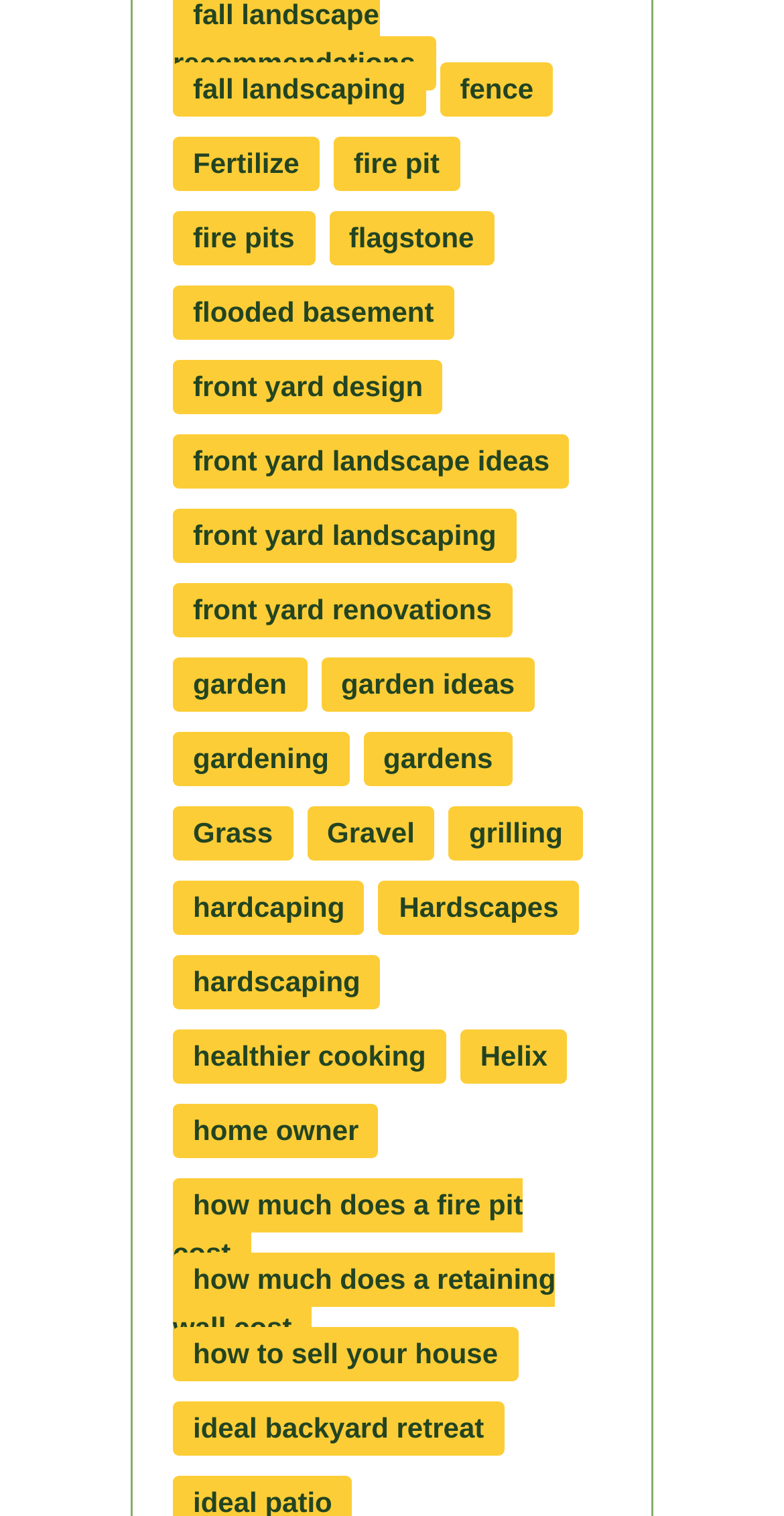Please locate the bounding box coordinates of the element that needs to be clicked to achieve the following instruction: "visit front yard design". The coordinates should be four float numbers between 0 and 1, i.e., [left, top, right, bottom].

[0.221, 0.237, 0.565, 0.273]